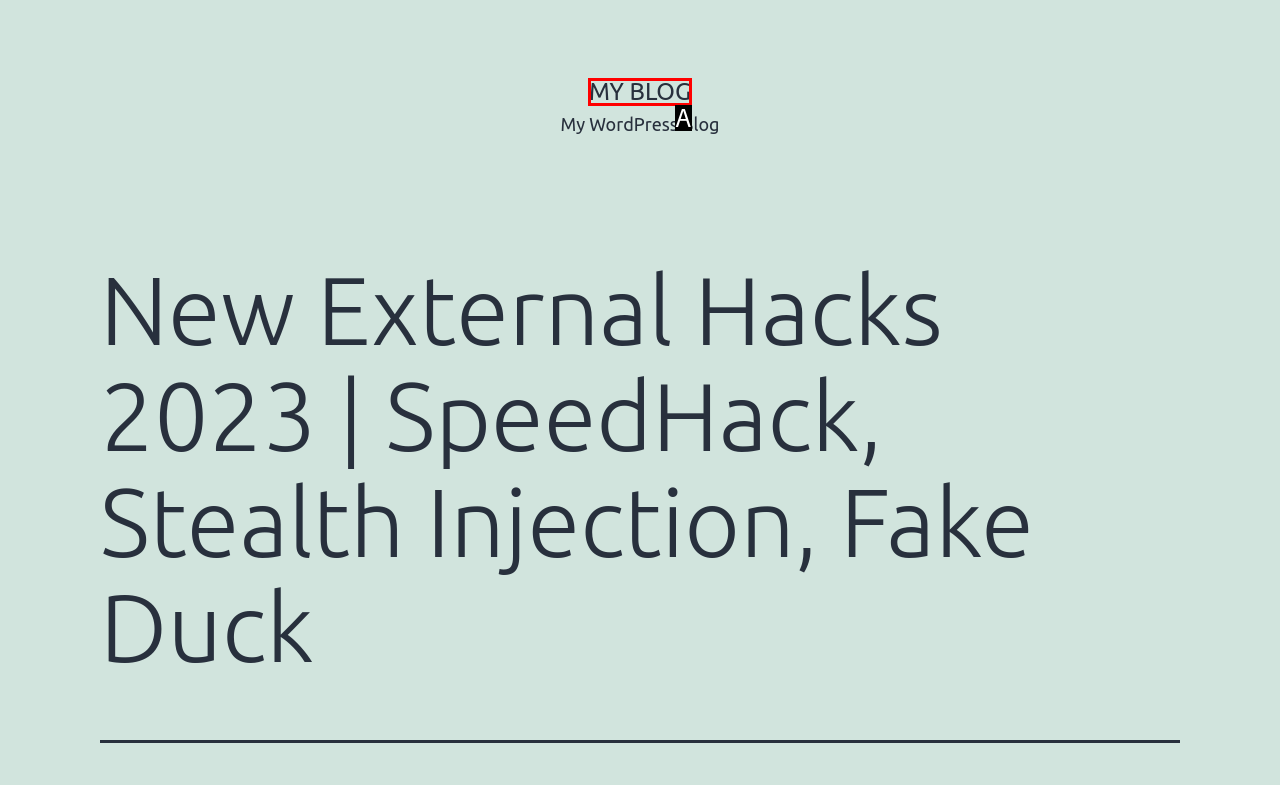Which HTML element fits the description: My Blog? Respond with the letter of the appropriate option directly.

A